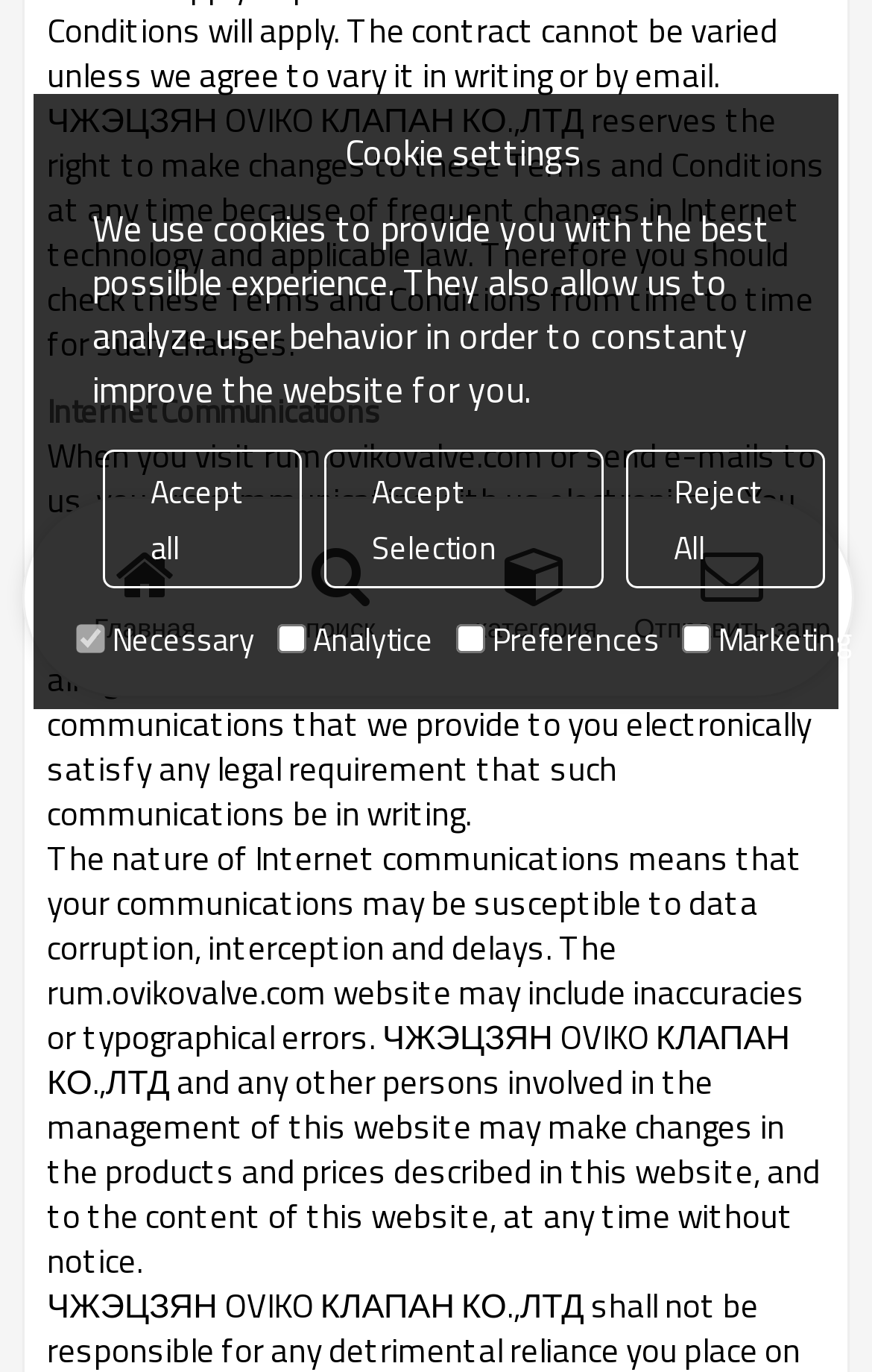Locate the bounding box of the UI element described by: "Spiritweavers Mighty Network" in the given webpage screenshot.

None